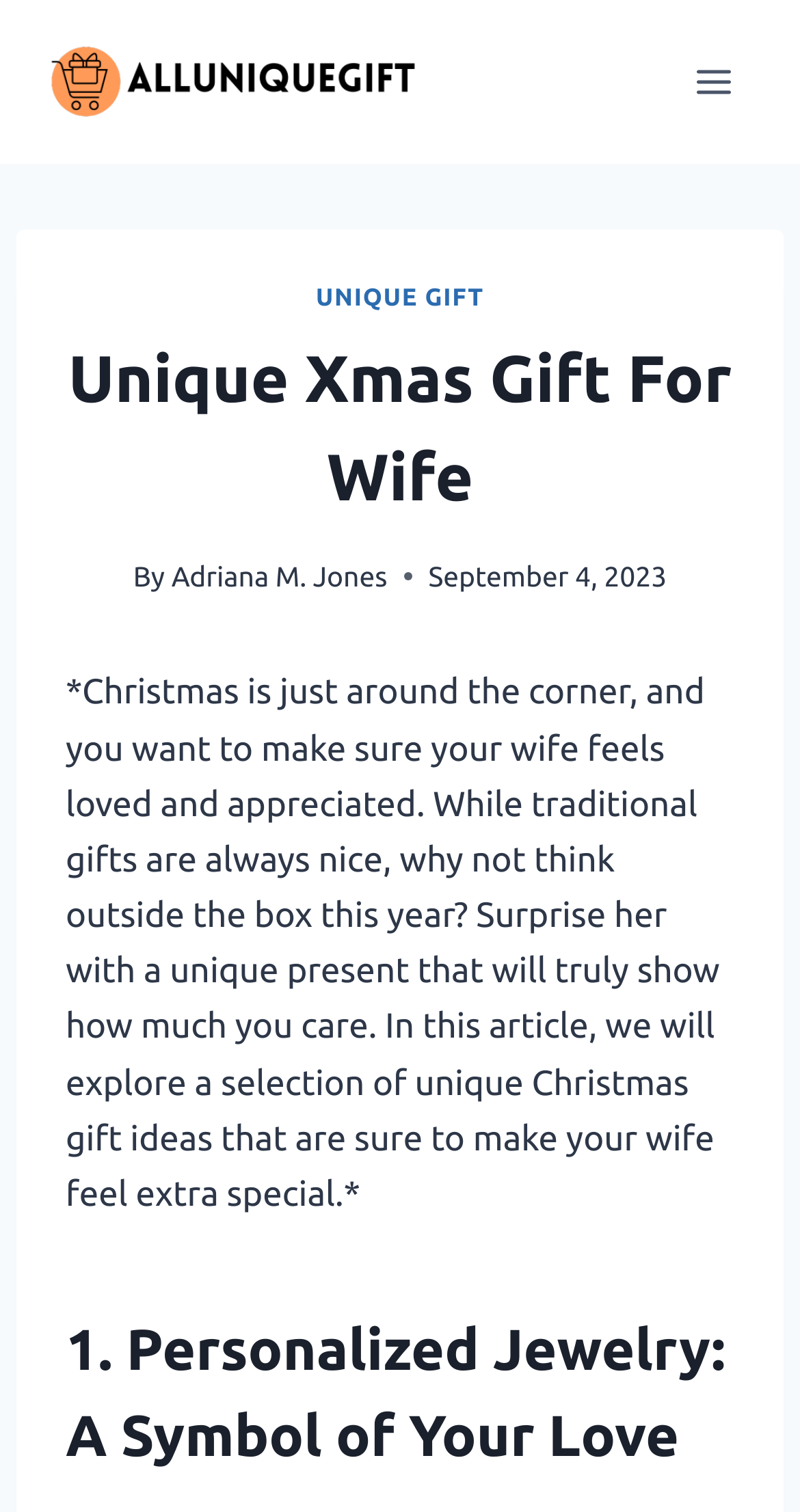Who is the author of the article?
Utilize the information in the image to give a detailed answer to the question.

The author of the article can be found by looking at the section below the main heading, where it says 'By' followed by the author's name, which is Adriana M. Jones.